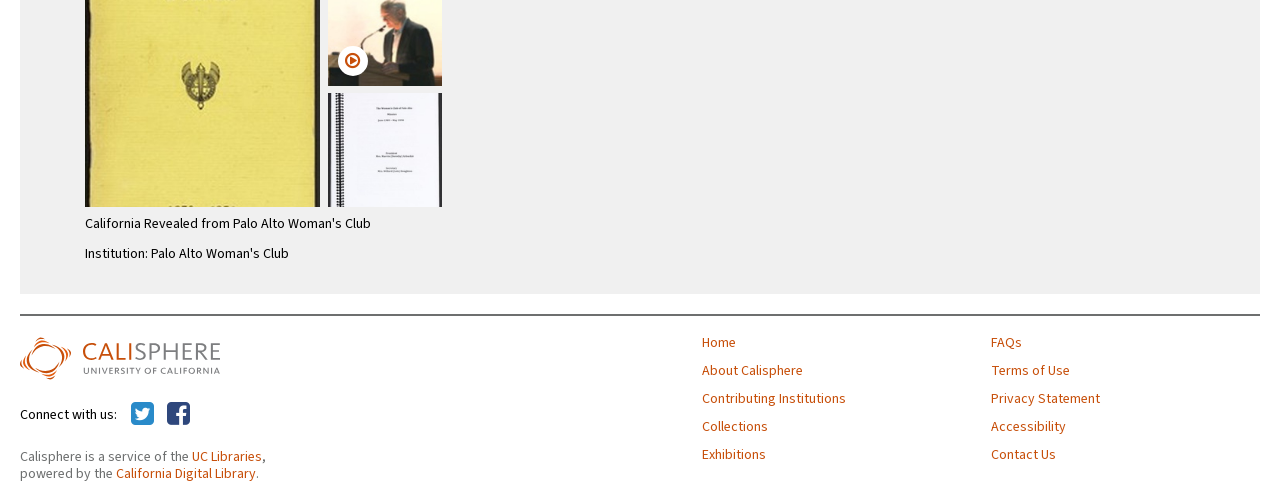Highlight the bounding box coordinates of the element that should be clicked to carry out the following instruction: "view collections". The coordinates must be given as four float numbers ranging from 0 to 1, i.e., [left, top, right, bottom].

[0.548, 0.835, 0.759, 0.863]